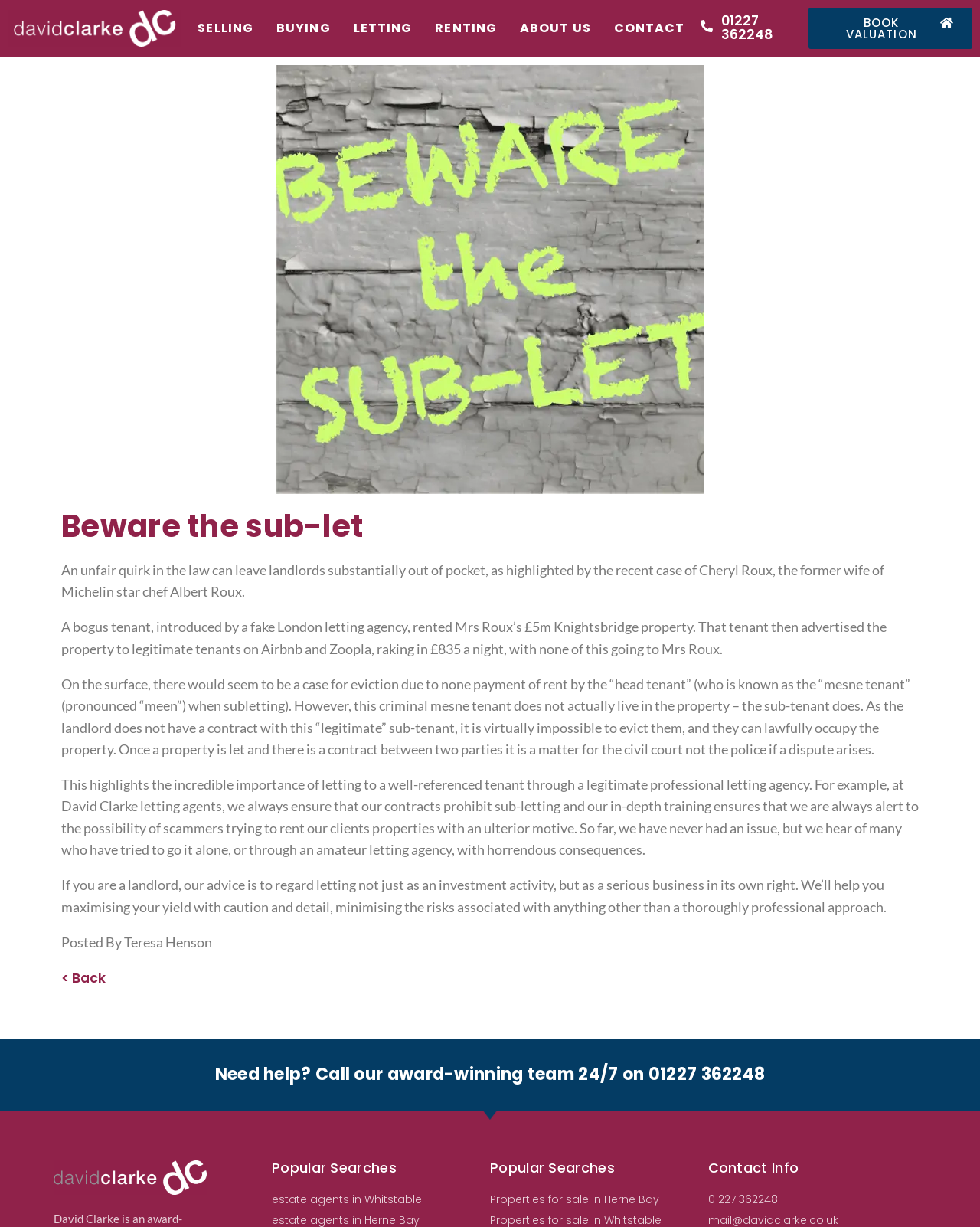Locate the bounding box coordinates of the clickable region to complete the following instruction: "Contact the award-winning team."

[0.219, 0.866, 0.781, 0.885]